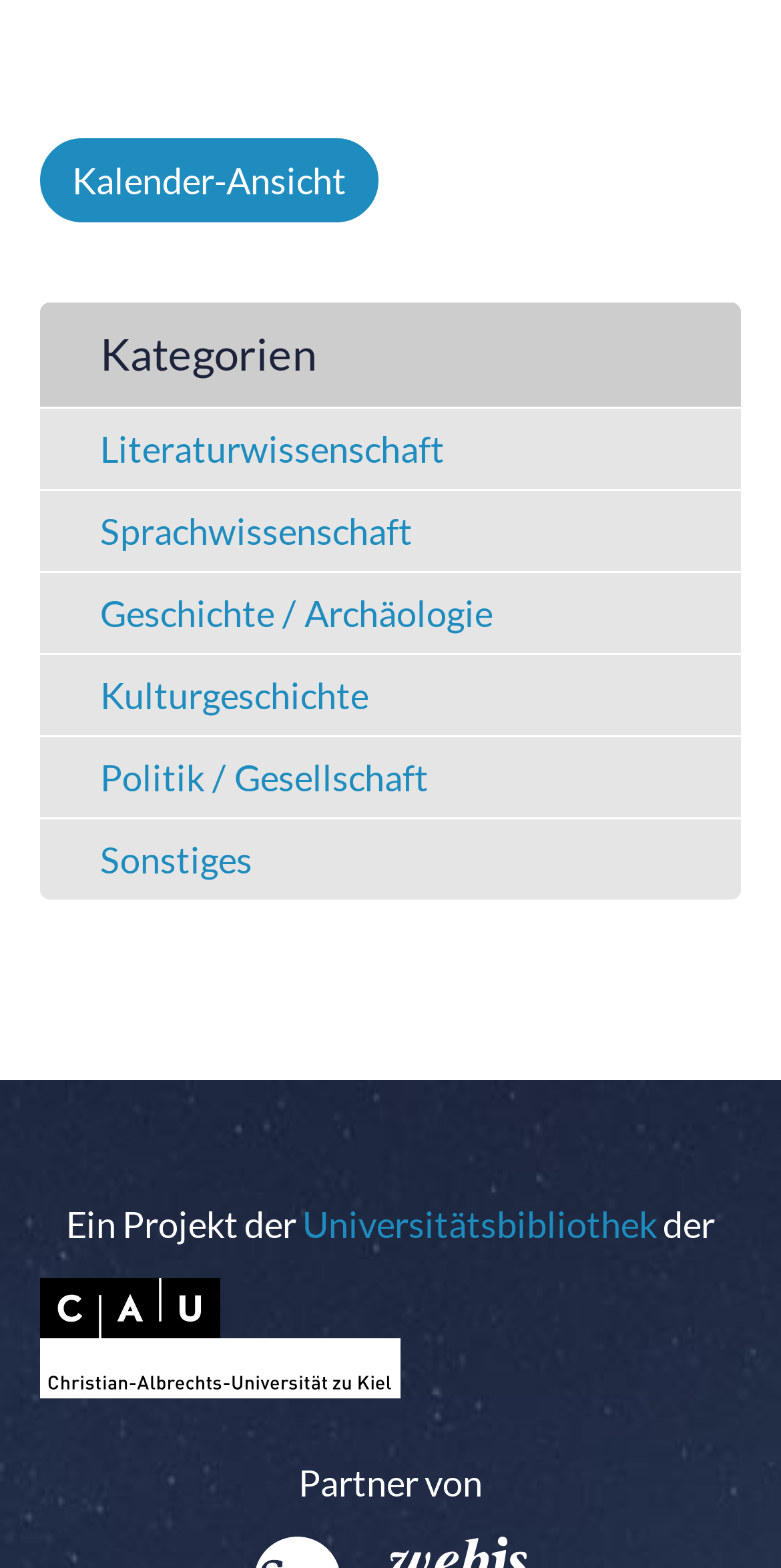Respond to the following question using a concise word or phrase: 
What is the name of the project?

Not specified